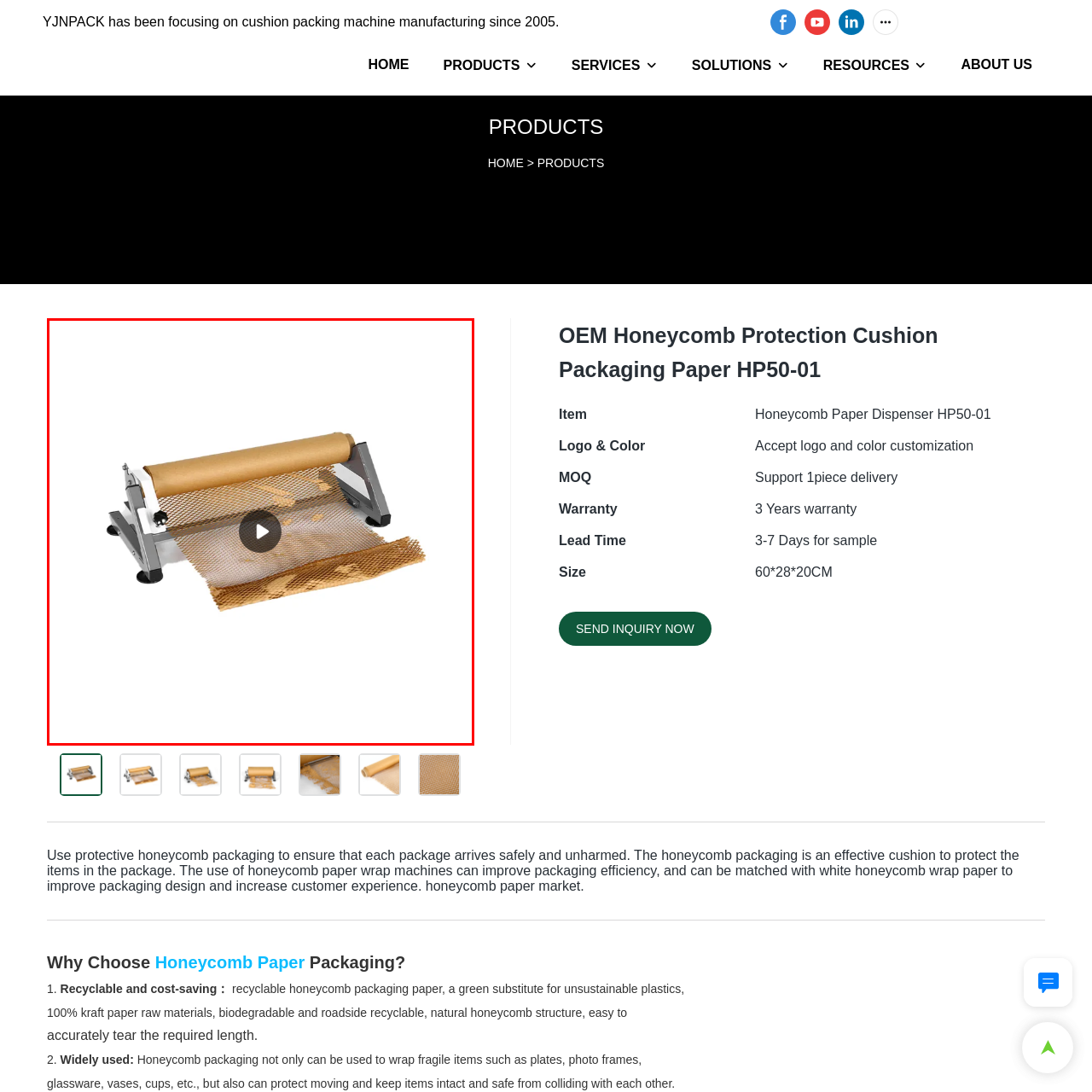What is the function of the button beside the dispenser?  
Inspect the image within the red boundary and offer a detailed explanation grounded in the visual information present in the image.

Positioned beside the dispenser is a playback button, indicating that a video demonstrating the product's features and usage may be available for viewers.